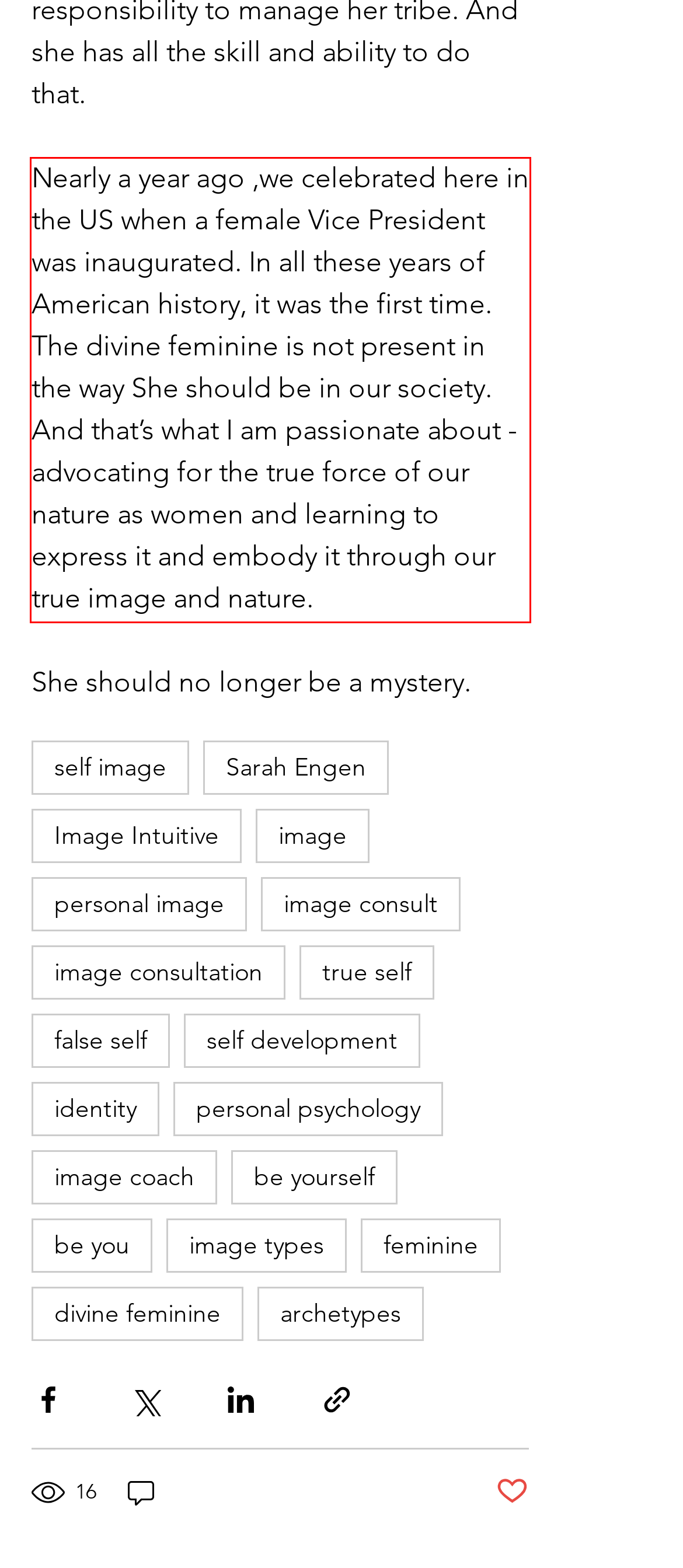Given a screenshot of a webpage containing a red rectangle bounding box, extract and provide the text content found within the red bounding box.

Nearly a year ago ,we celebrated here in the US when a female Vice President was inaugurated. In all these years of American history, it was the first time. The divine feminine is not present in the way She should be in our society. And that’s what I am passionate about - advocating for the true force of our nature as women and learning to express it and embody it through our true image and nature.